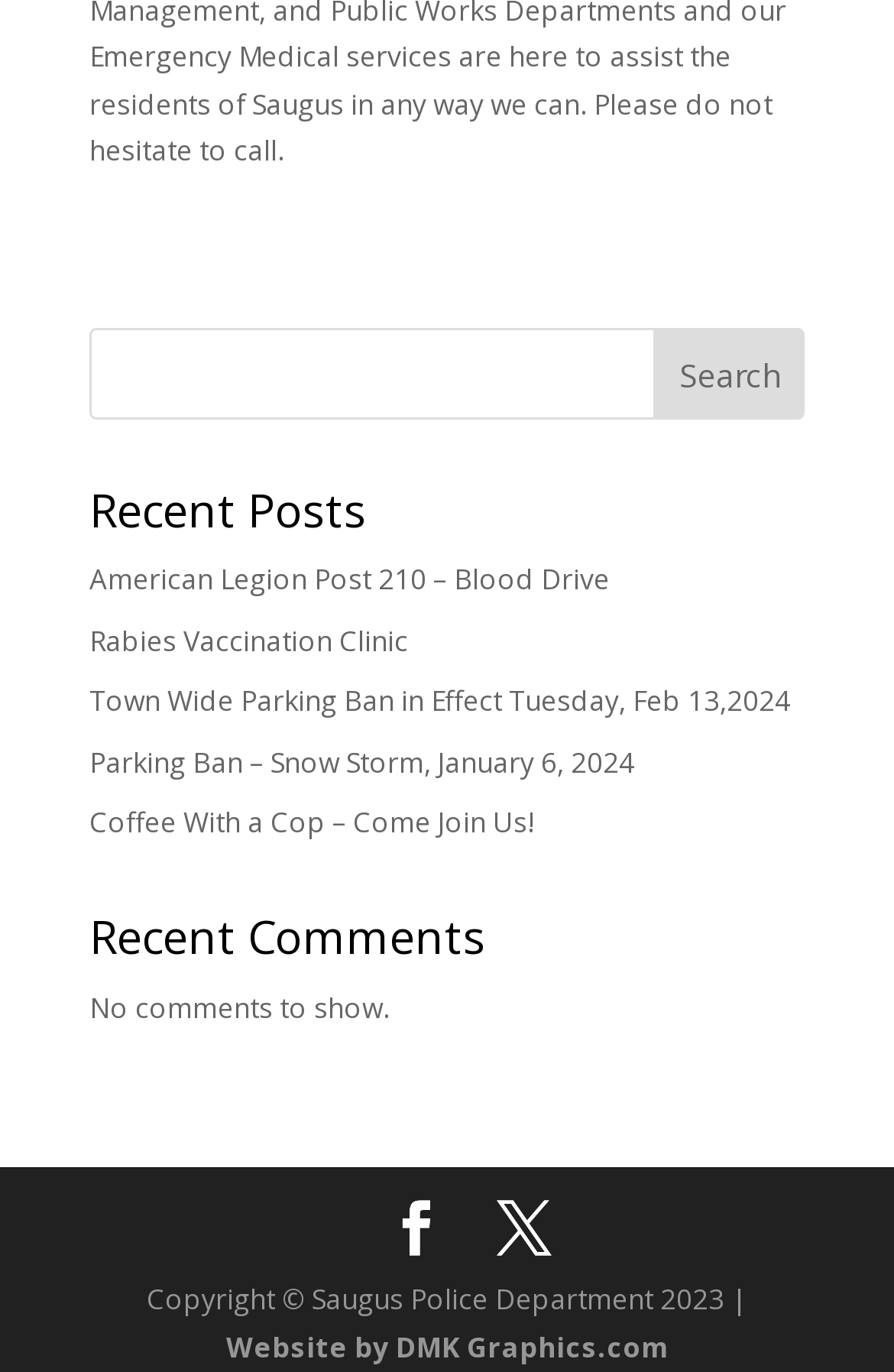What is the purpose of the search box?
Provide an in-depth and detailed explanation in response to the question.

The search box is located at the top of the webpage, and it has a button labeled 'Search'. This suggests that the search box is intended for users to search for specific content within the website.